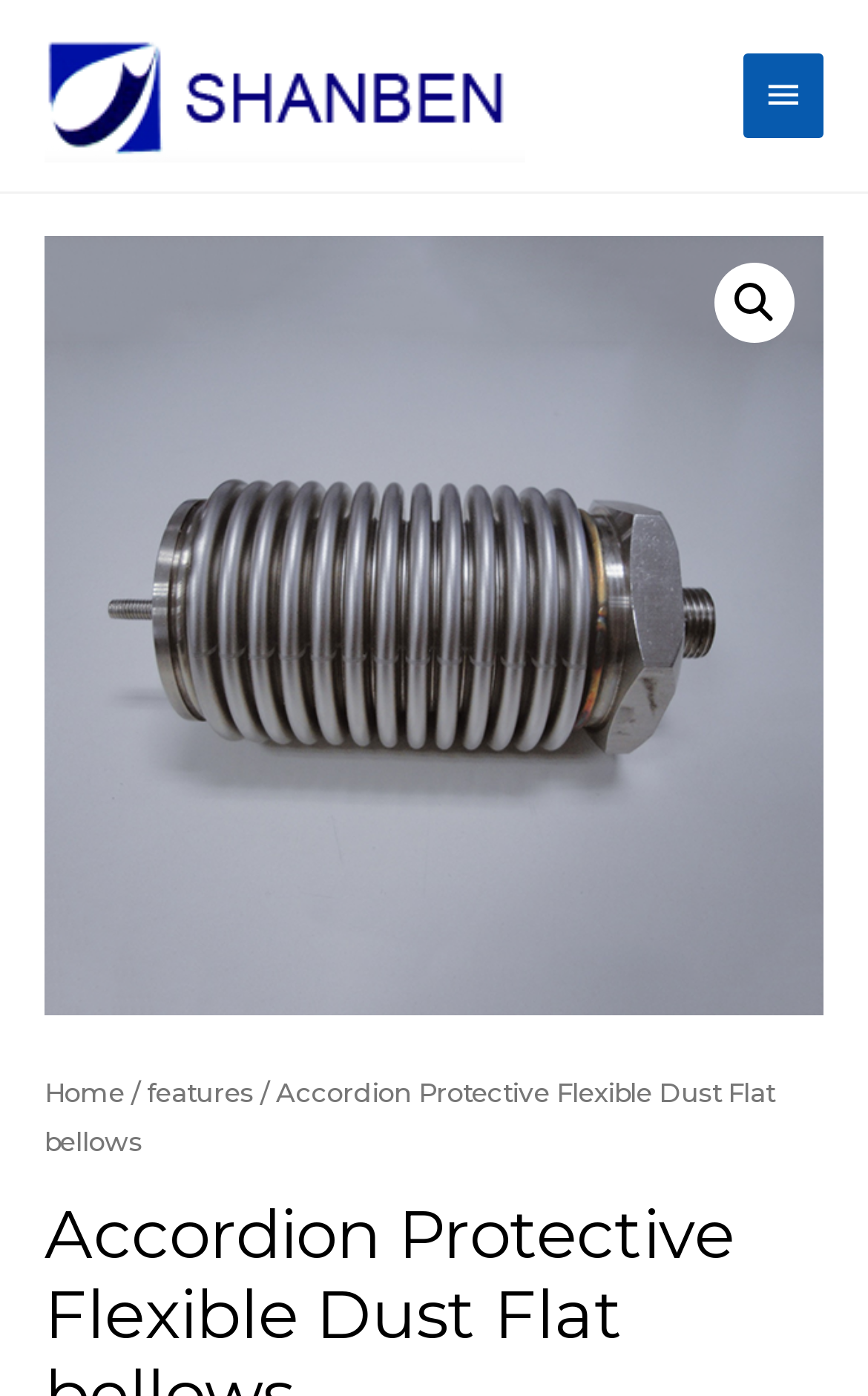Extract the main title from the webpage and generate its text.

Accordion Protective Flexible Dust Flat bellows